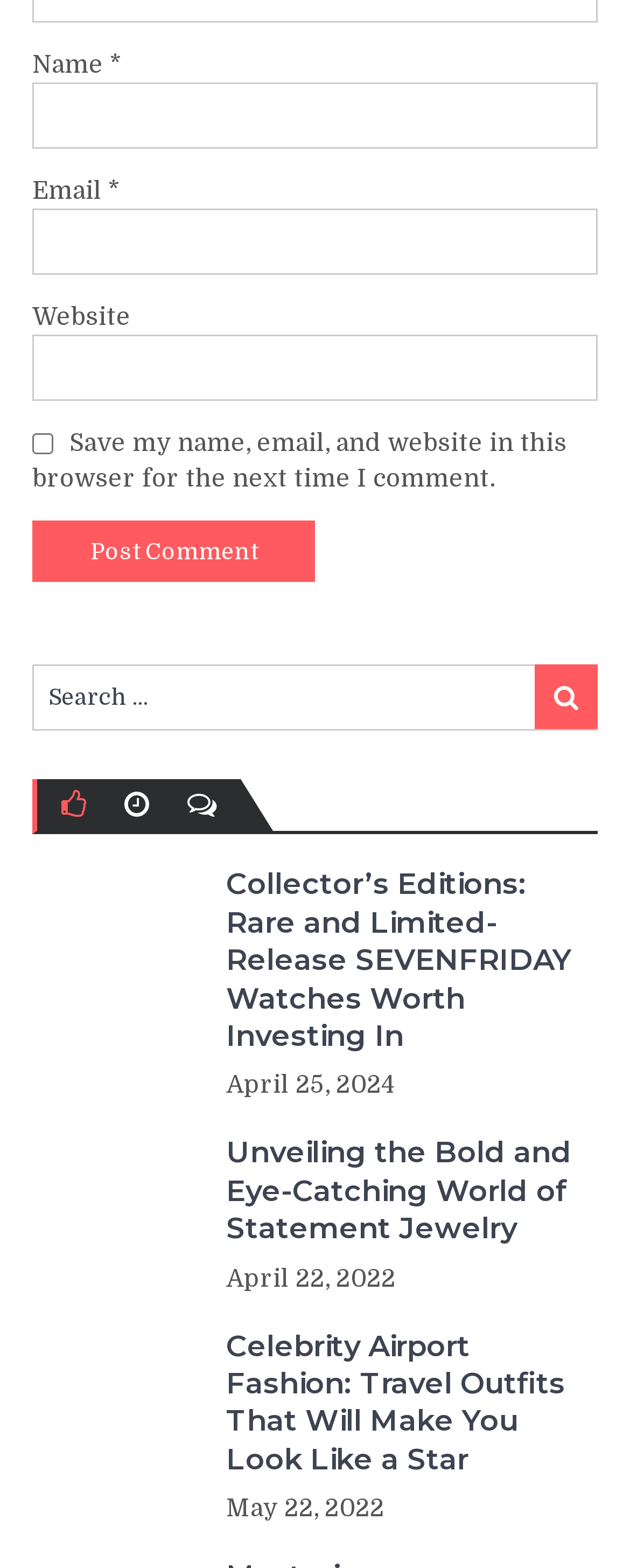What is the date of the first article?
Provide an in-depth and detailed answer to the question.

I found the date 'April 25, 2024' below the heading 'Collector’s Editions: Rare and Limited-Release SEVENFRIDAY Watches Worth Investing In'.